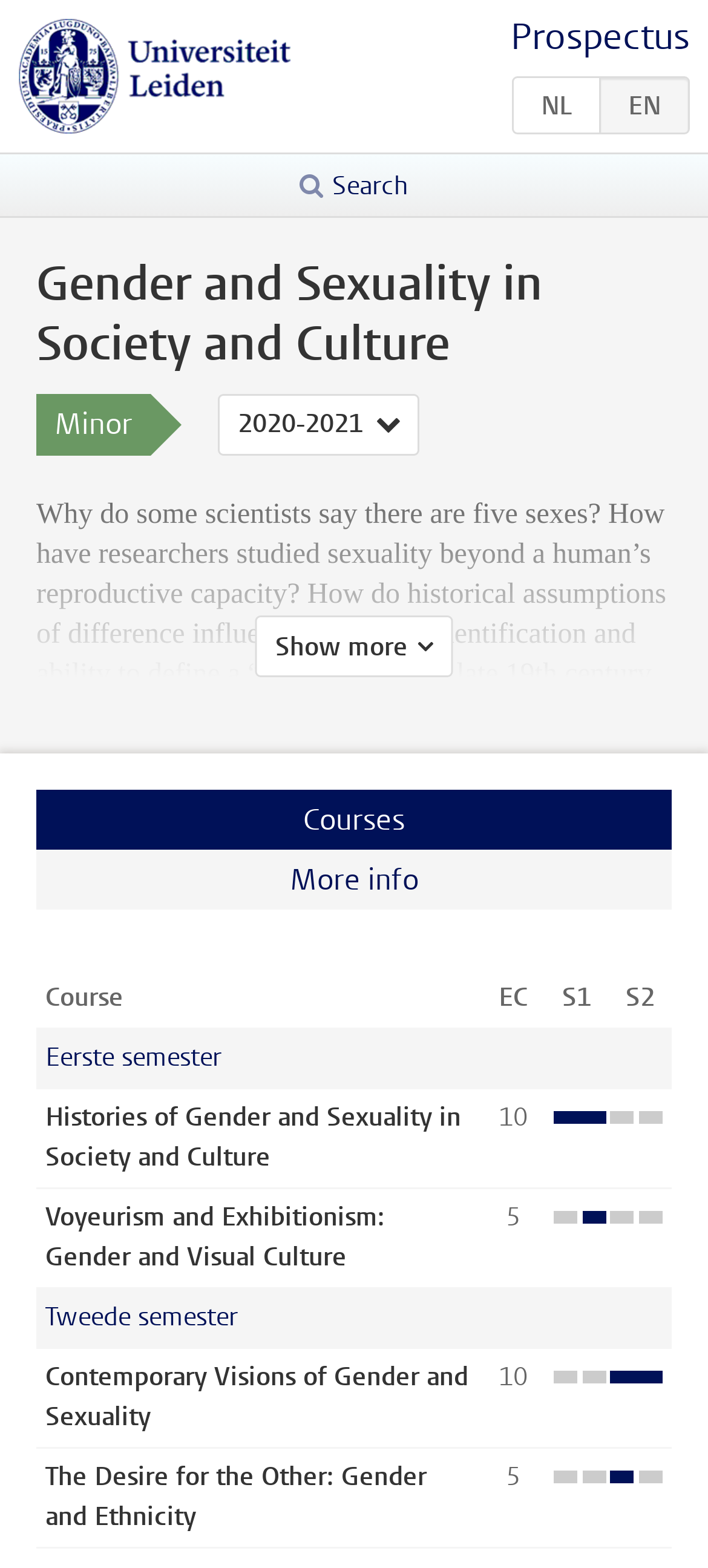Respond to the question below with a single word or phrase:
What is the EC value for the course 'Histories of Gender and Sexuality in Society and Culture'?

10